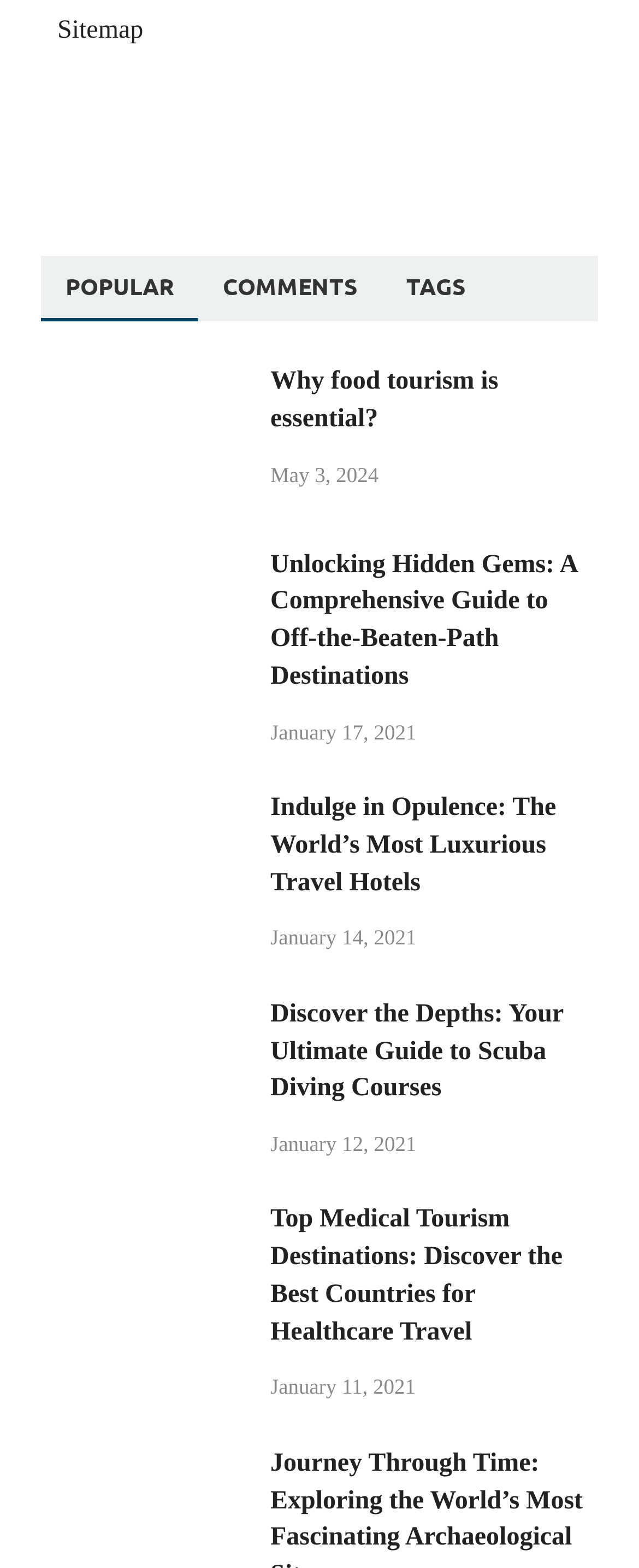Could you highlight the region that needs to be clicked to execute the instruction: "Click on the 'POPULAR' tab"?

[0.064, 0.163, 0.31, 0.205]